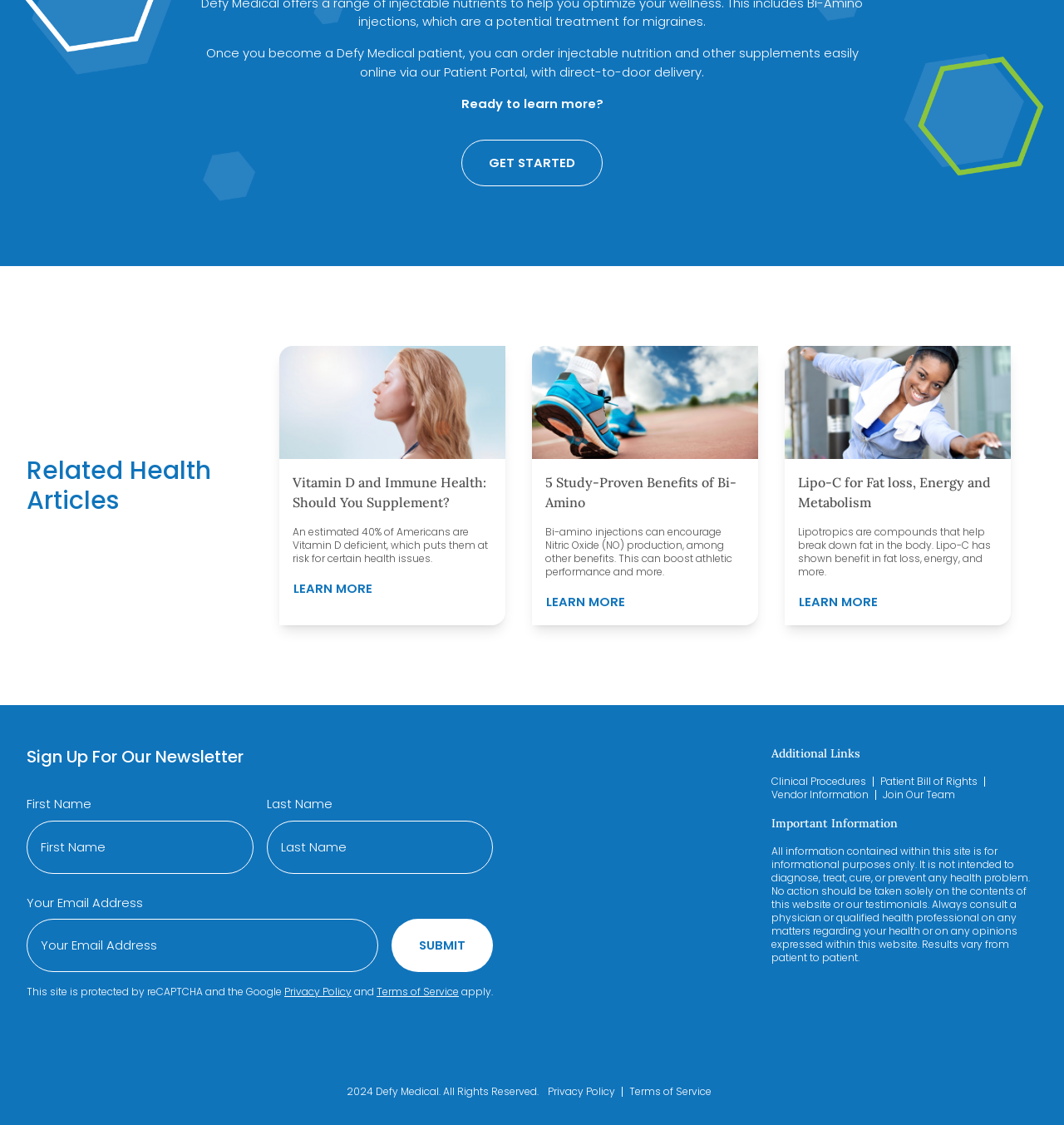Please find the bounding box coordinates of the element's region to be clicked to carry out this instruction: "Click GET STARTED".

[0.434, 0.124, 0.566, 0.166]